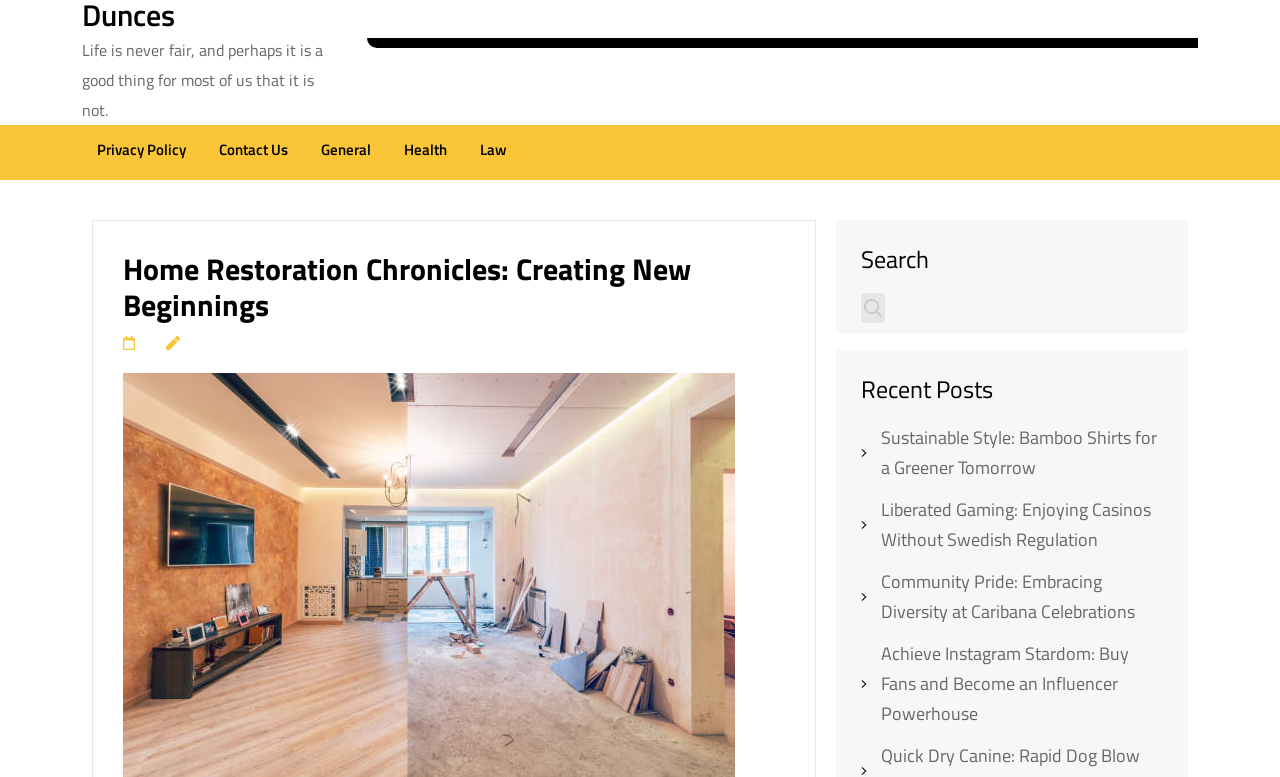Provide a brief response to the question below using a single word or phrase: 
What is the topic of the first recent post?

Sustainable Style